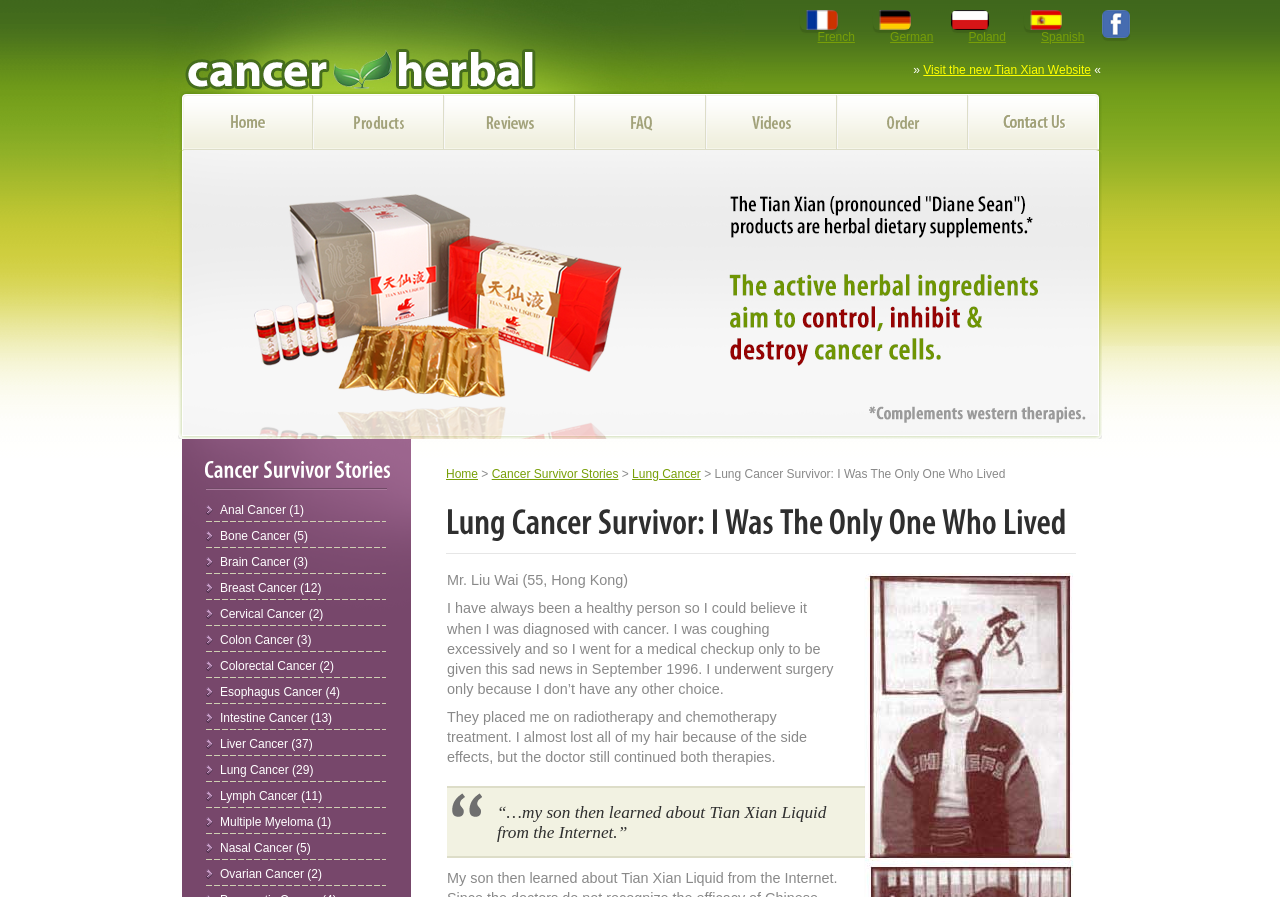Locate the bounding box coordinates of the element you need to click to accomplish the task described by this instruction: "Visit the new Tian Xian Website".

[0.721, 0.07, 0.852, 0.086]